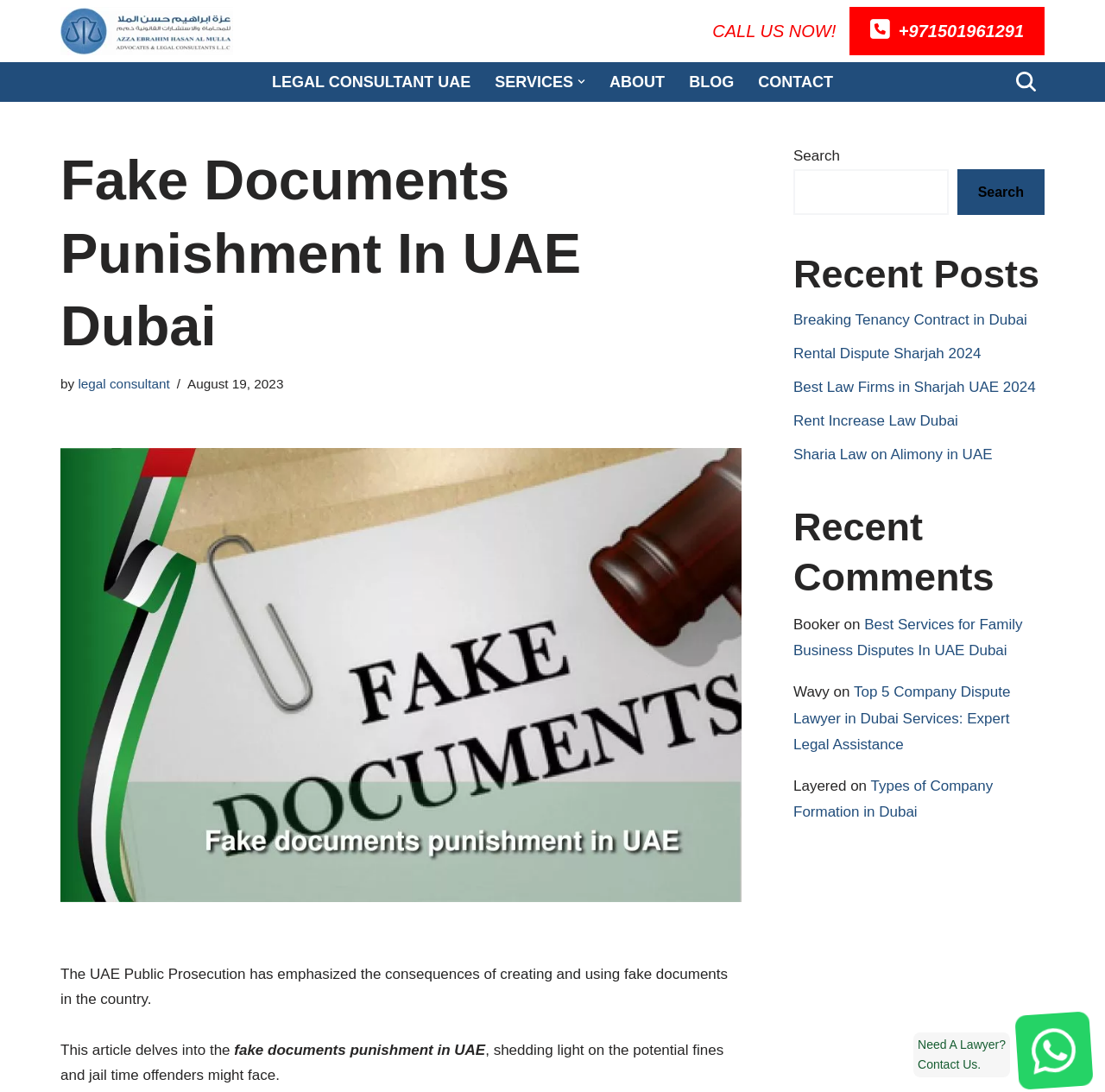Pinpoint the bounding box coordinates of the clickable area needed to execute the instruction: "Open the WhatsApp chat". The coordinates should be specified as four float numbers between 0 and 1, i.e., [left, top, right, bottom].

[0.92, 0.984, 0.988, 0.999]